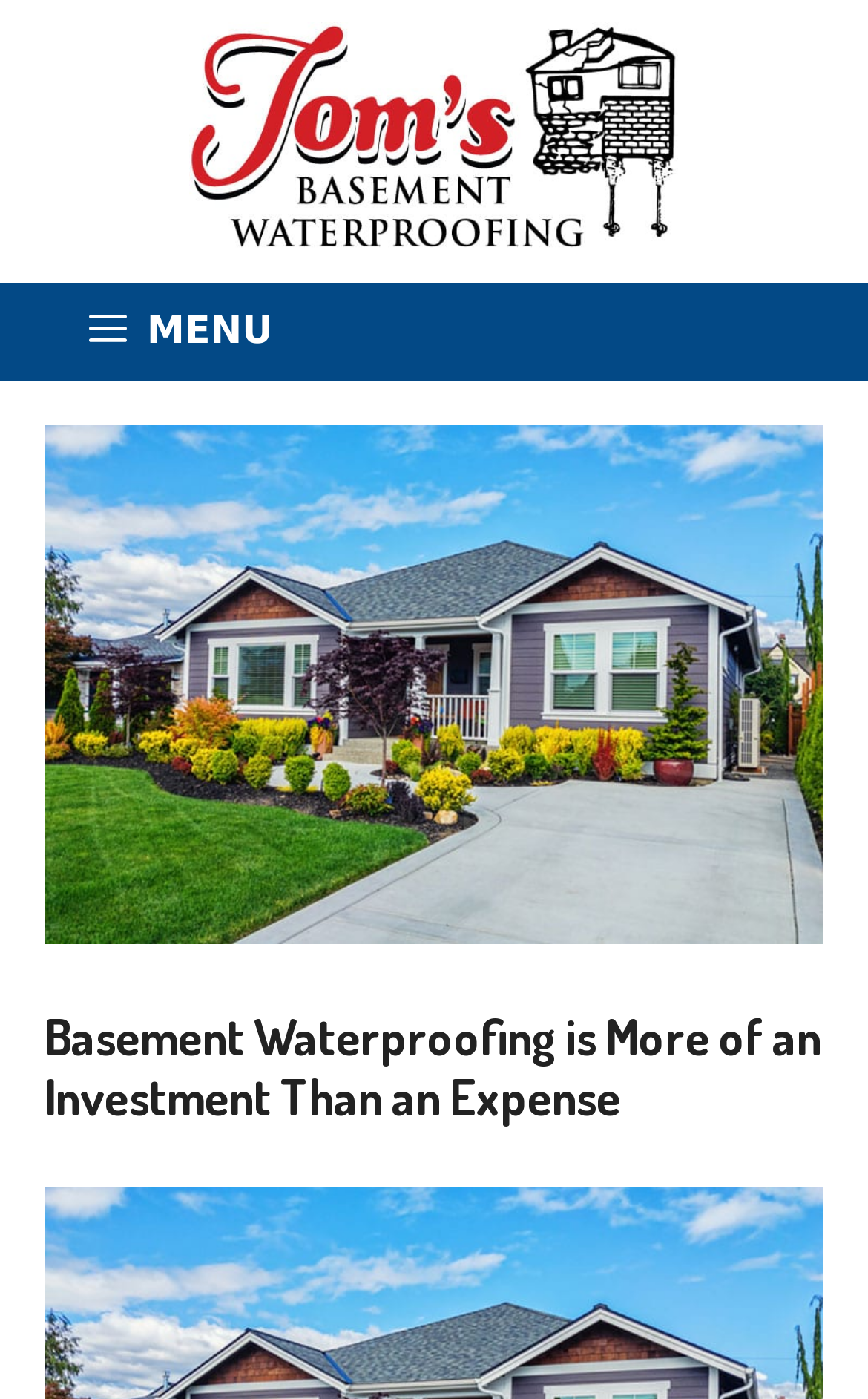Determine the webpage's heading and output its text content.

Basement Waterproofing is More of an Investment Than an Expense